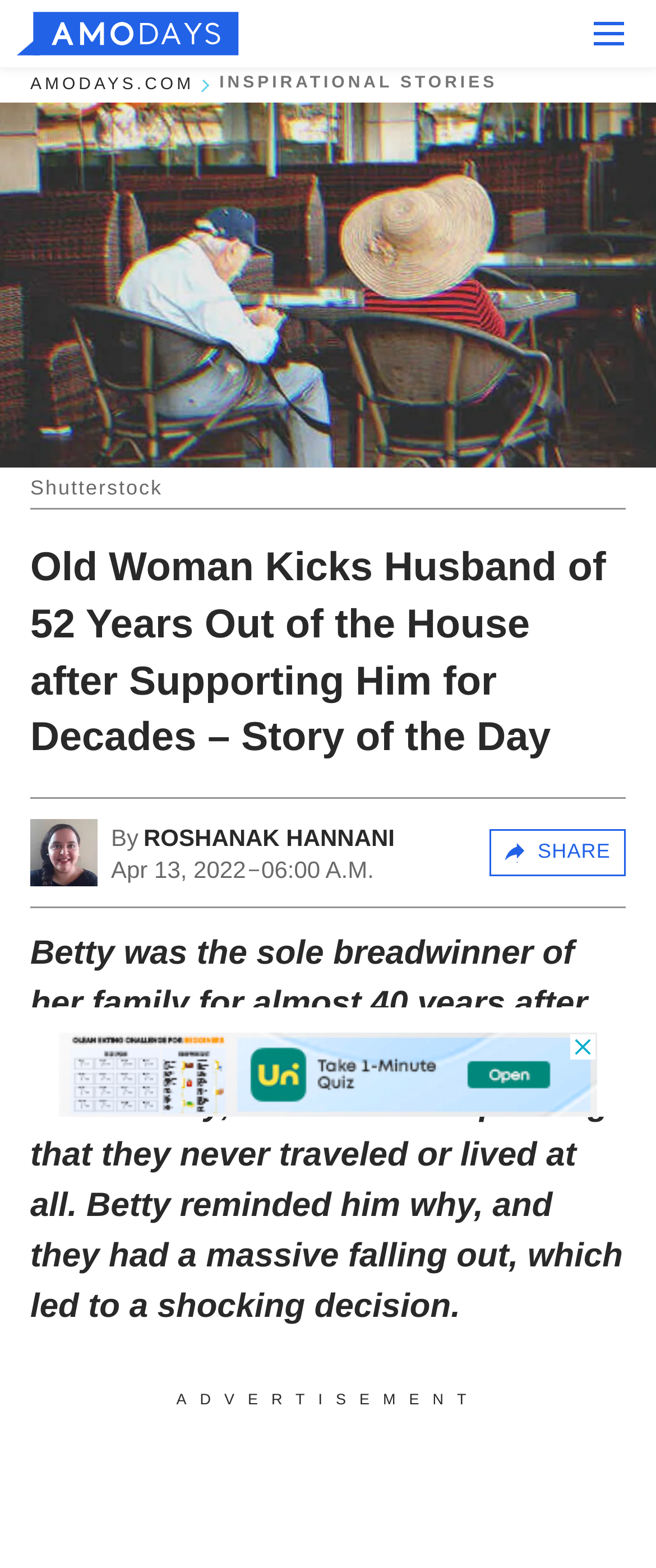Identify the bounding box coordinates for the UI element described as follows: Facebook. Use the format (top-left x, top-left y, bottom-right x, bottom-right y) and ensure all values are floating point numbers between 0 and 1.

[0.031, 0.789, 0.485, 0.841]